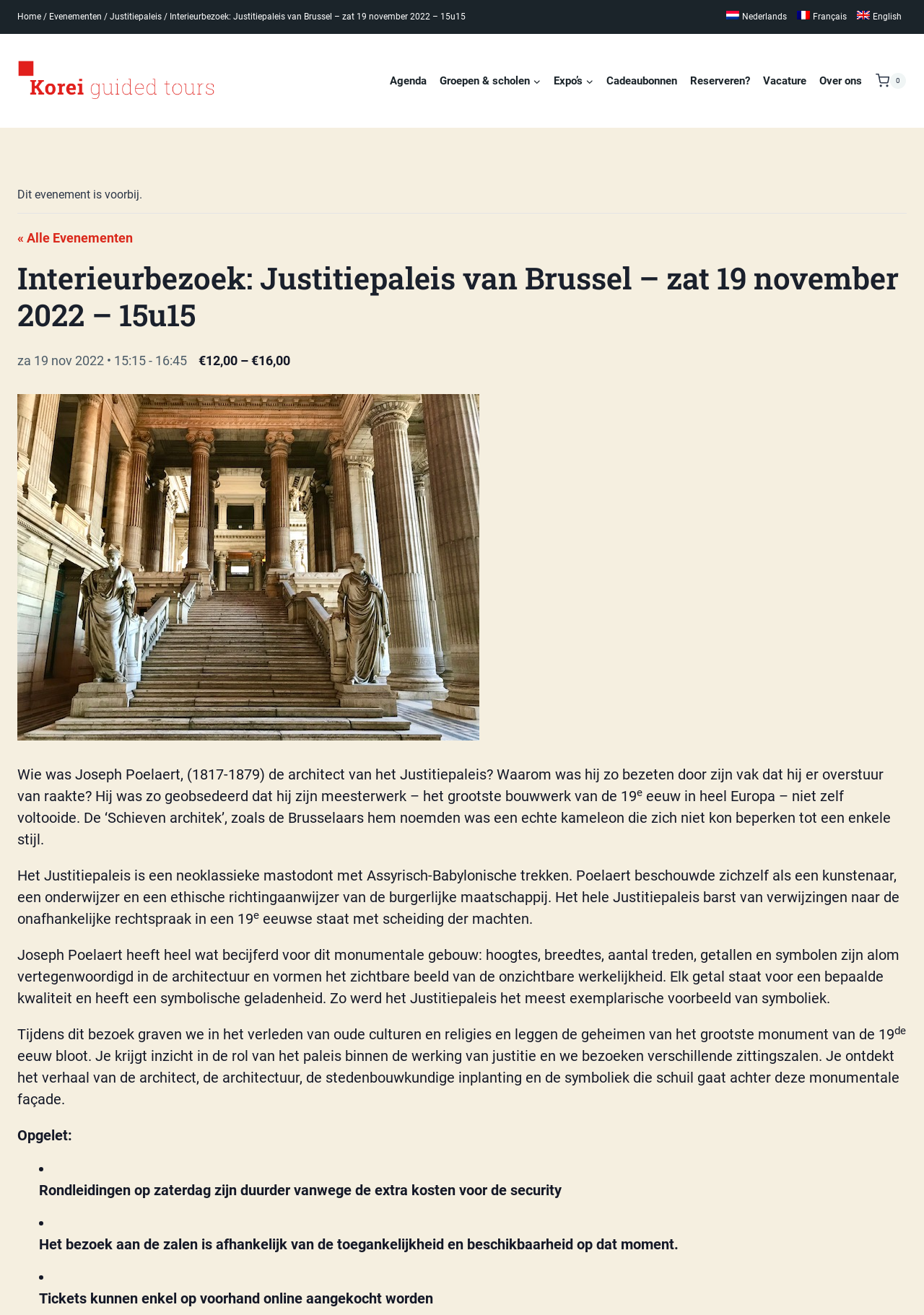Please give the bounding box coordinates of the area that should be clicked to fulfill the following instruction: "Click the 'Winkelwagen' link". The coordinates should be in the format of four float numbers from 0 to 1, i.e., [left, top, right, bottom].

[0.948, 0.056, 0.98, 0.067]